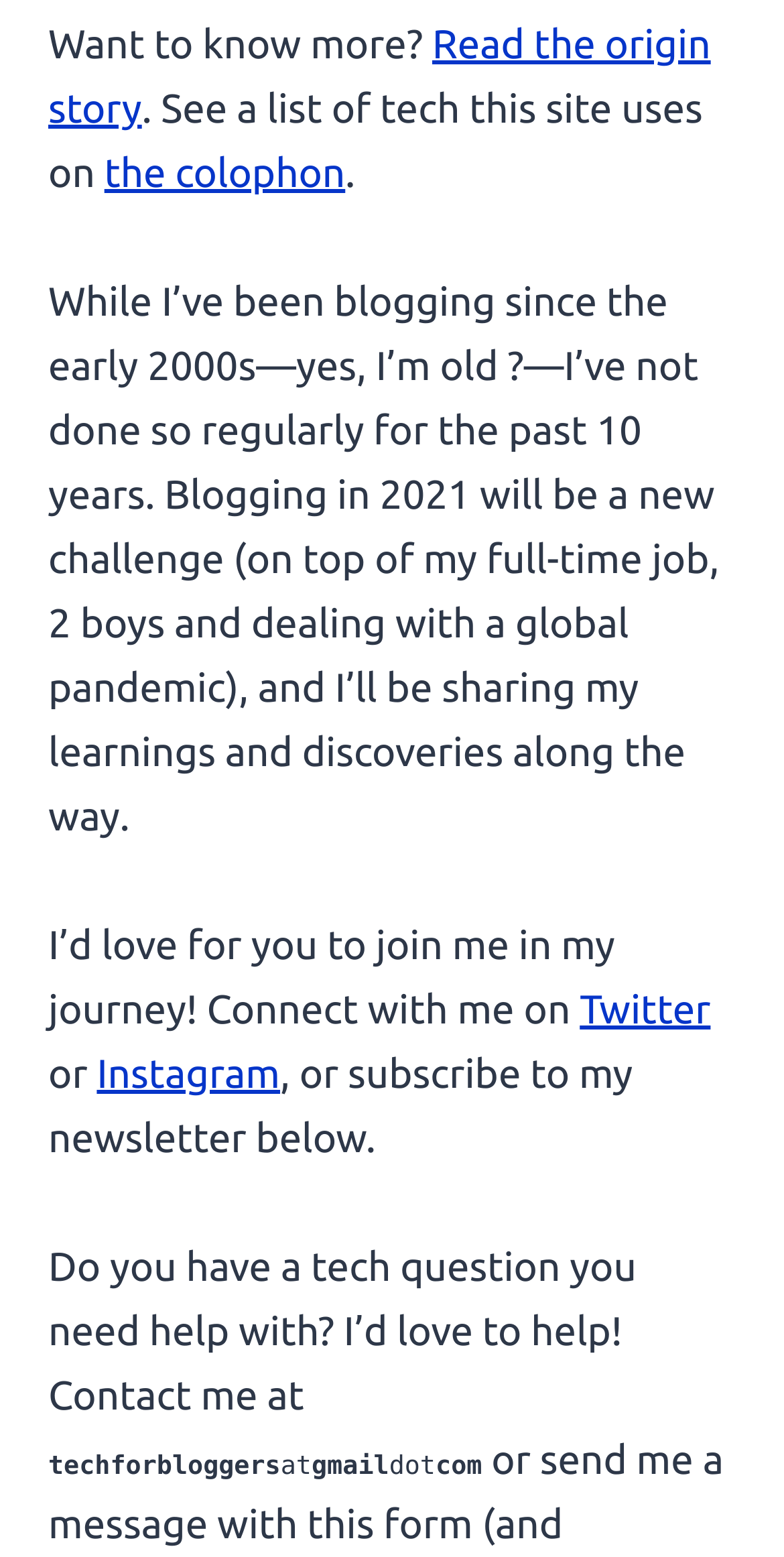Refer to the screenshot and answer the following question in detail:
What is the author's experience with blogging?

The author mentions that they've been blogging since the early 2000s, indicating their experience with blogging spans over two decades.